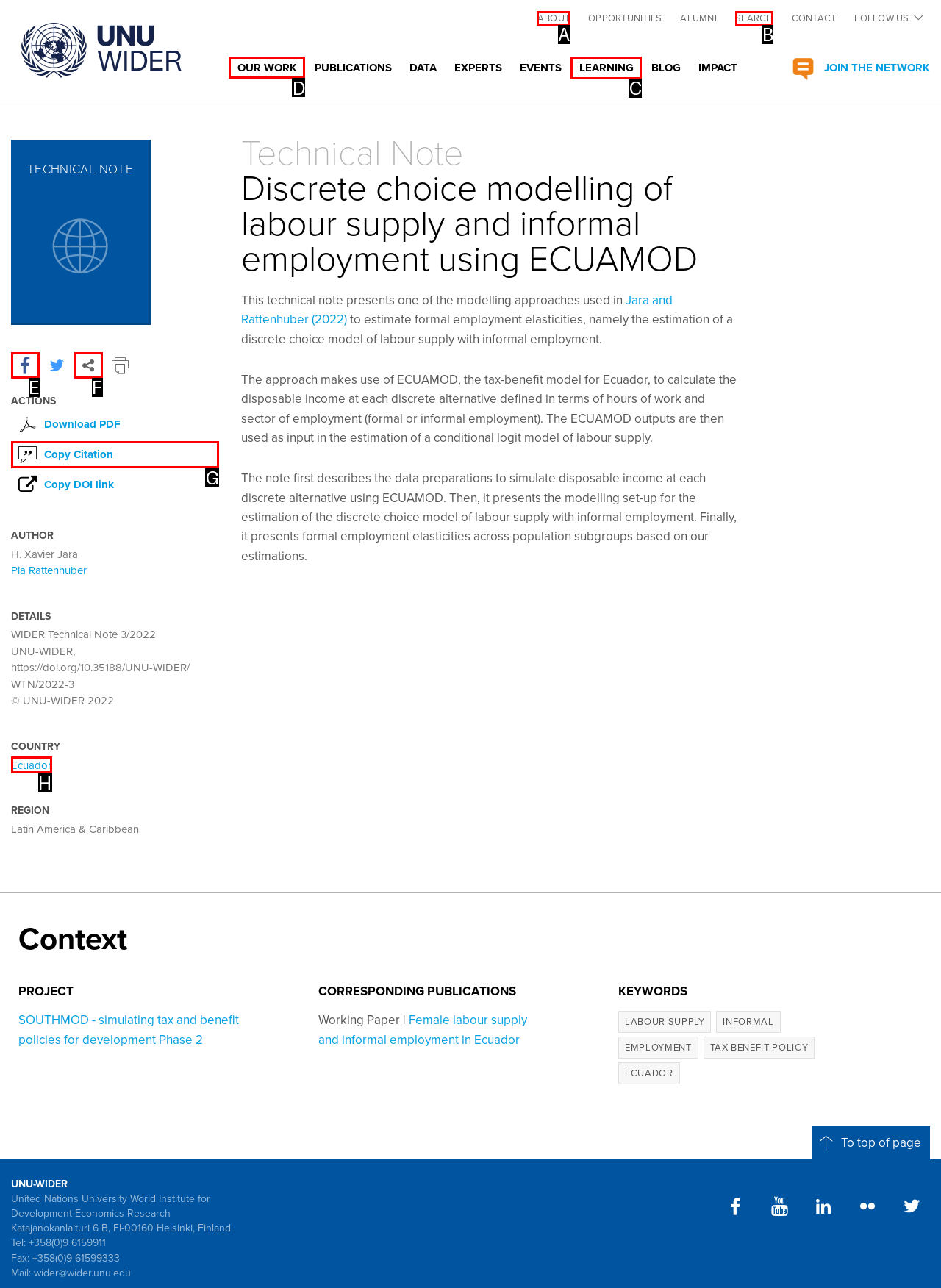Point out the HTML element I should click to achieve the following: View the 'OUR WORK' page Reply with the letter of the selected element.

D